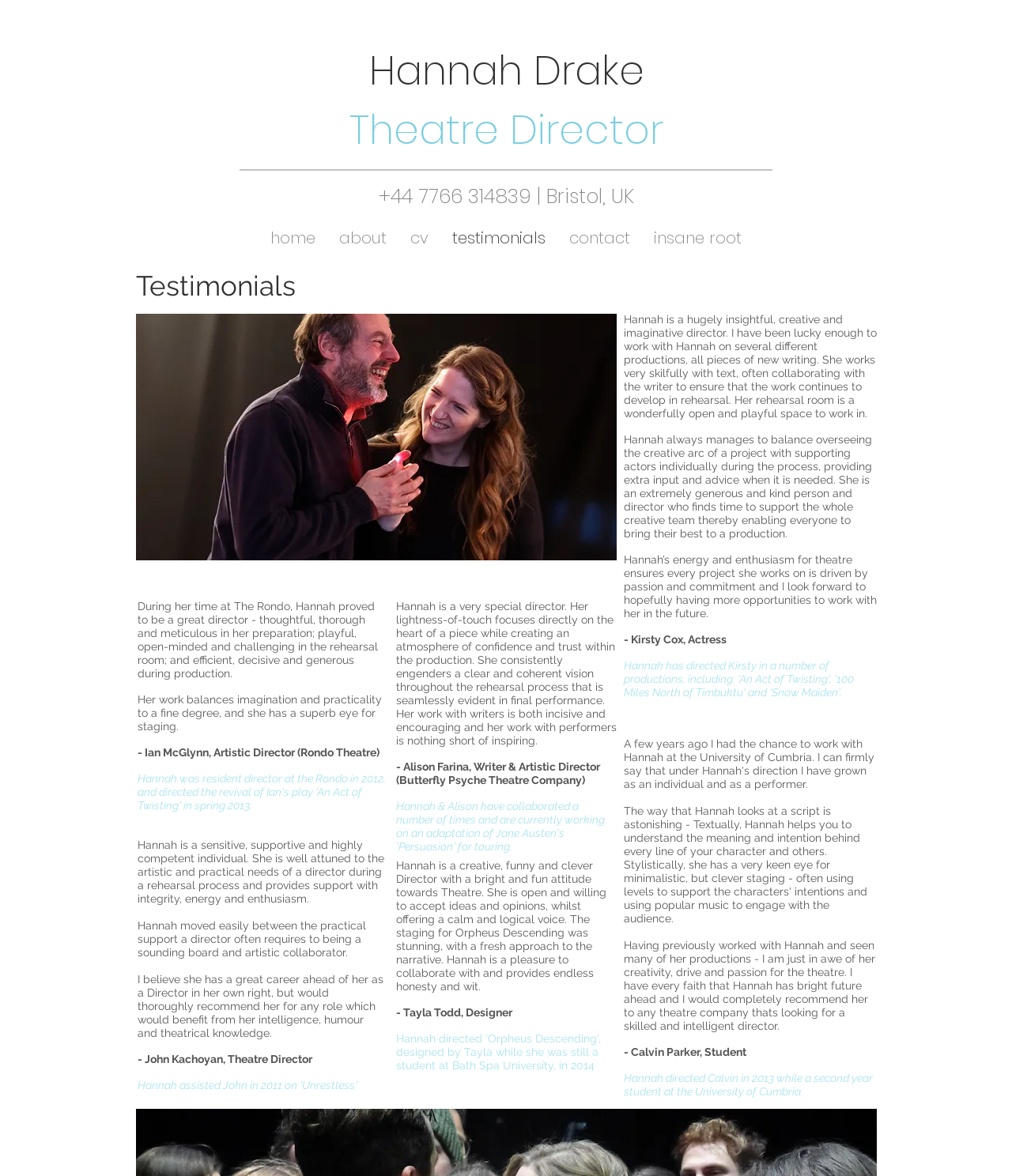What is Hannah Drake's contact information?
Based on the screenshot, provide your answer in one word or phrase.

+44 7766 314839